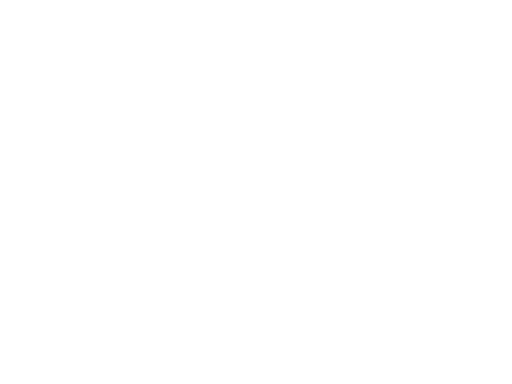Is the apartment furnished or unfurnished?
Provide a concise answer using a single word or phrase based on the image.

Unfurnished